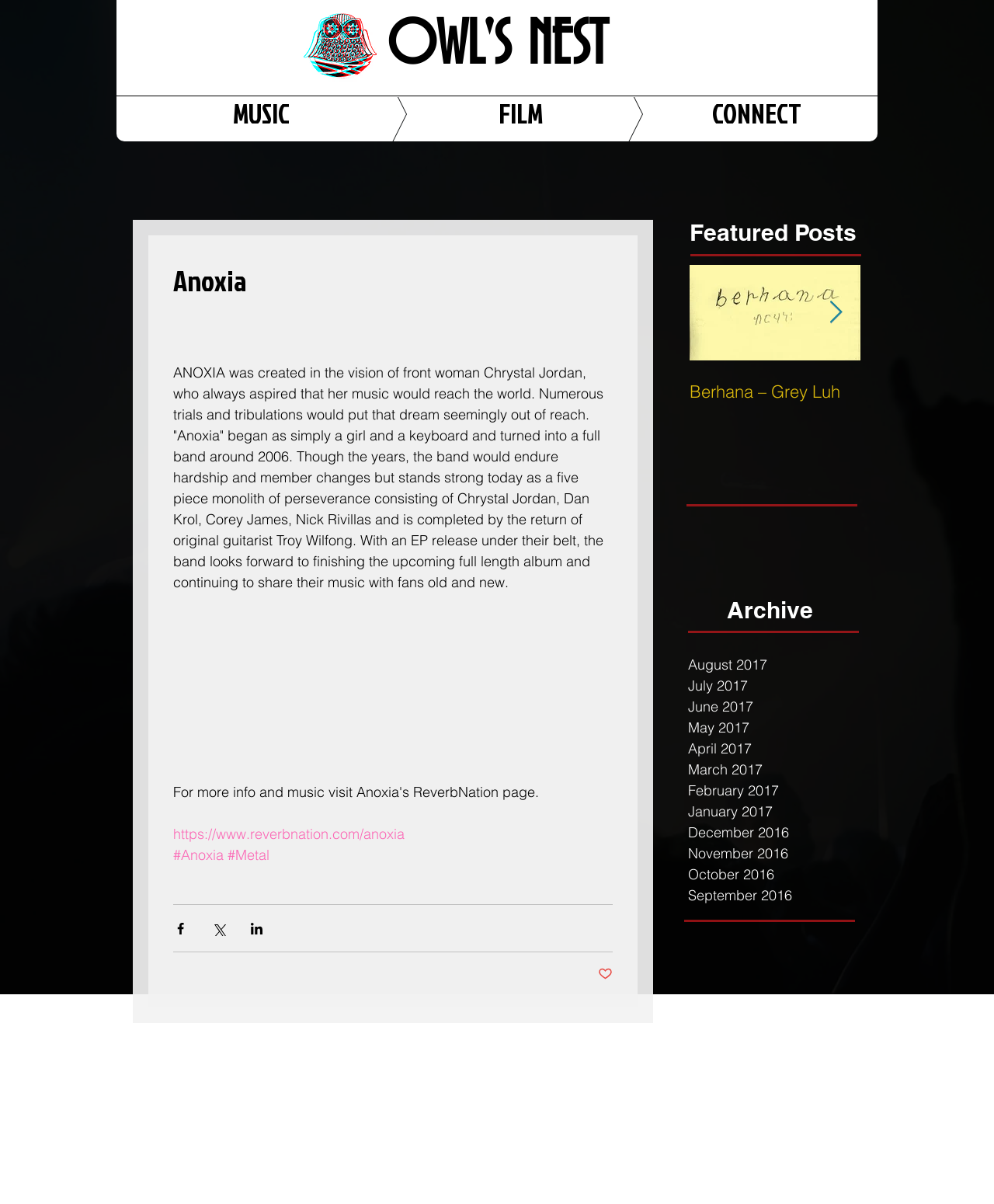Find the bounding box coordinates for the area that must be clicked to perform this action: "Click on MUSIC".

[0.117, 0.072, 0.409, 0.117]